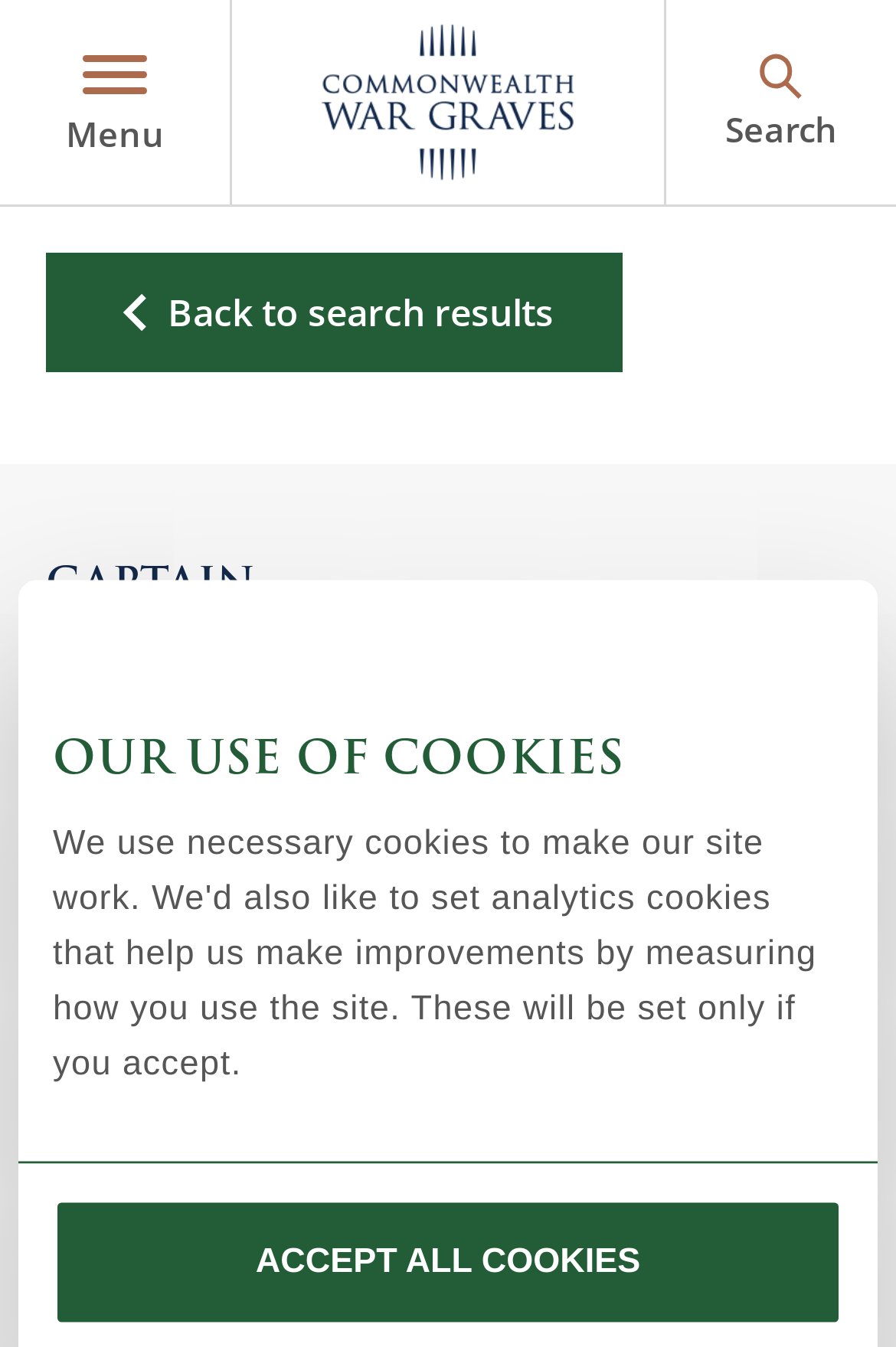Locate the primary headline on the webpage and provide its text.

CAPTAIN
GEORGE PATRICK LITTLEWOOD